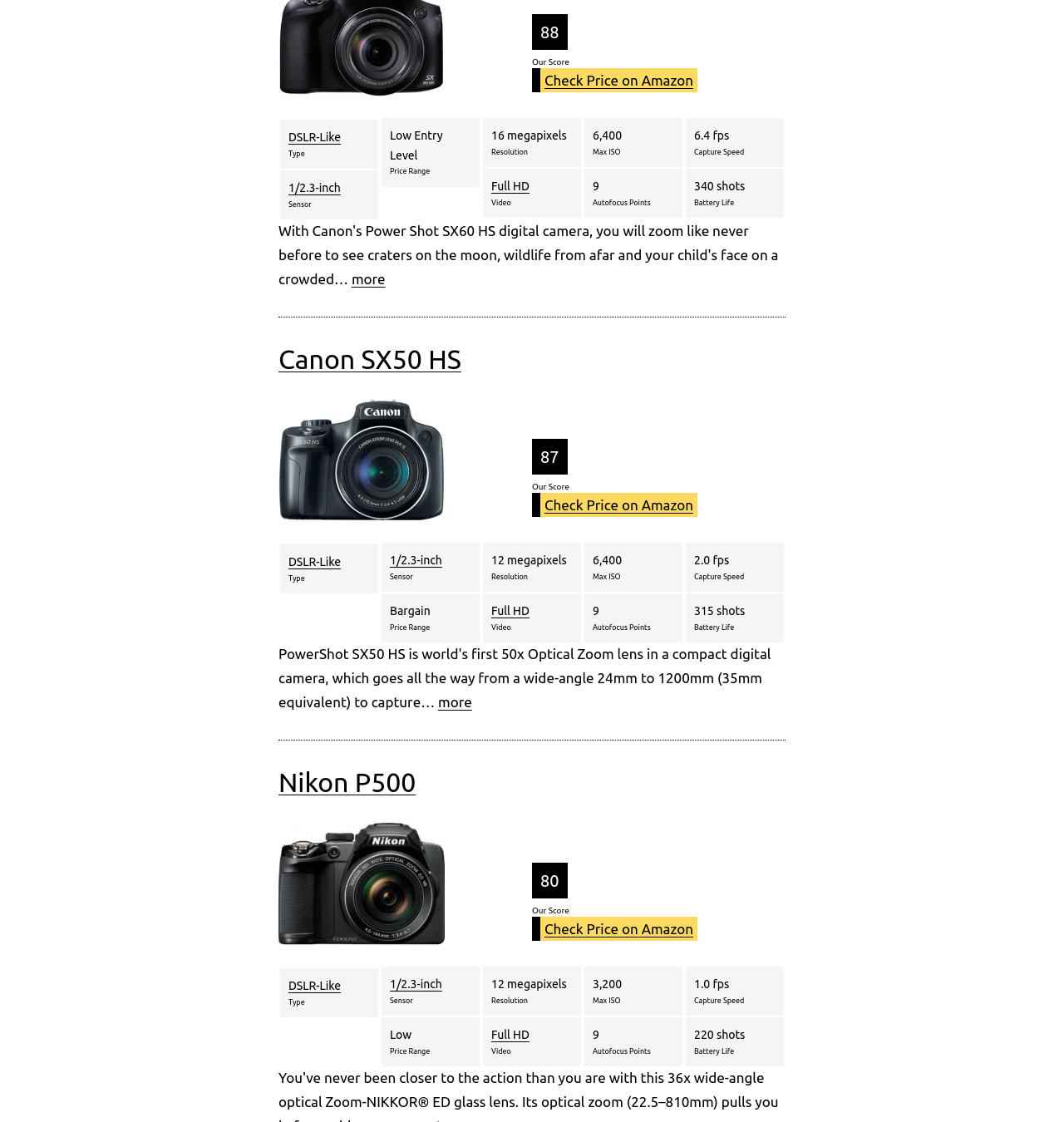Bounding box coordinates should be in the format (top-left x, top-left y, bottom-right x, bottom-right y) and all values should be floating point numbers between 0 and 1. Determine the bounding box coordinate for the UI element described as: Research Committees

None